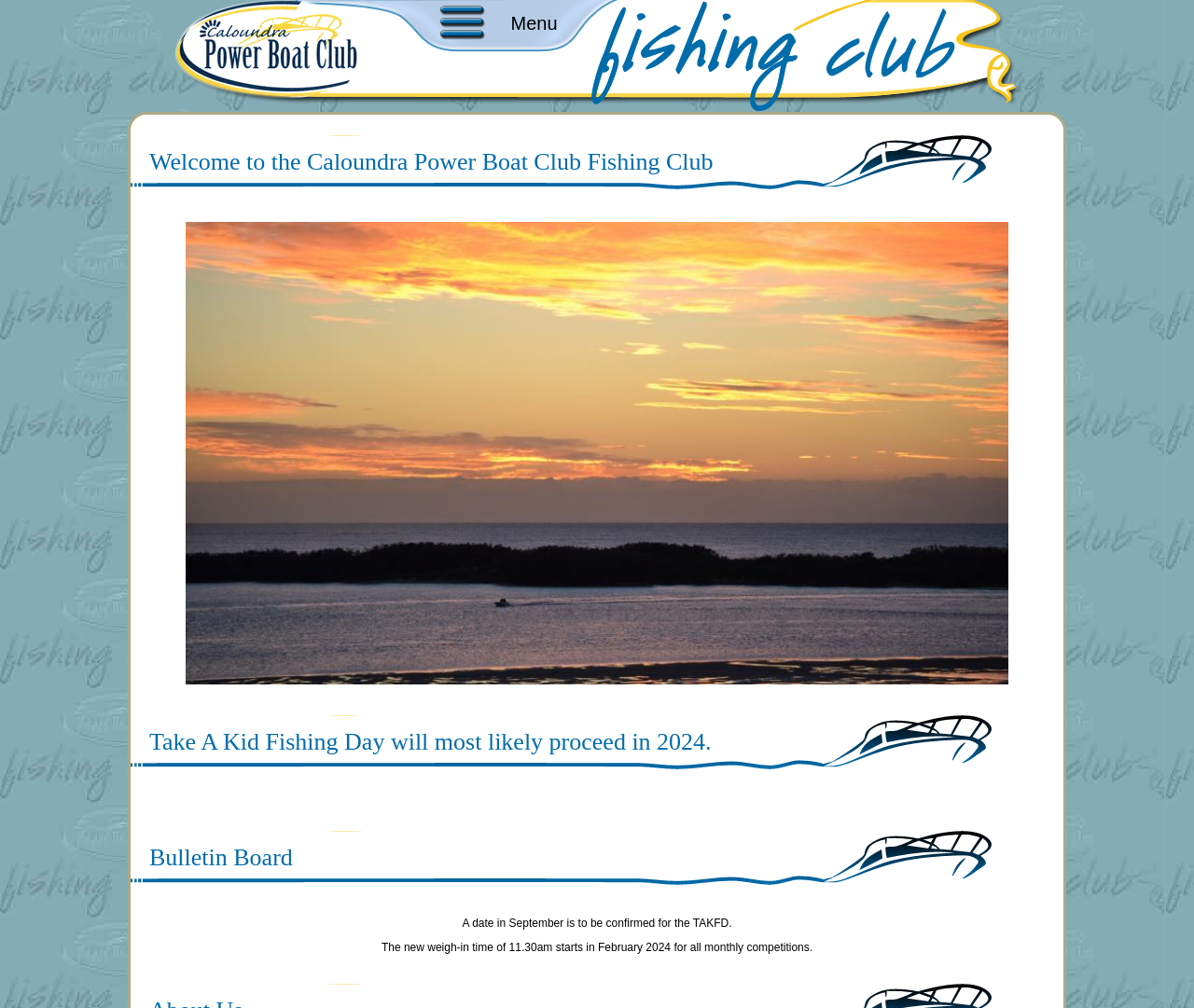What event is scheduled to take place in September 2024?
Based on the visual information, provide a detailed and comprehensive answer.

The event 'Take A Kid Fishing Day' is mentioned in the heading element 'Take A Kid Fishing Day will most likely proceed in 2024.' which is located in the middle of the webpage.